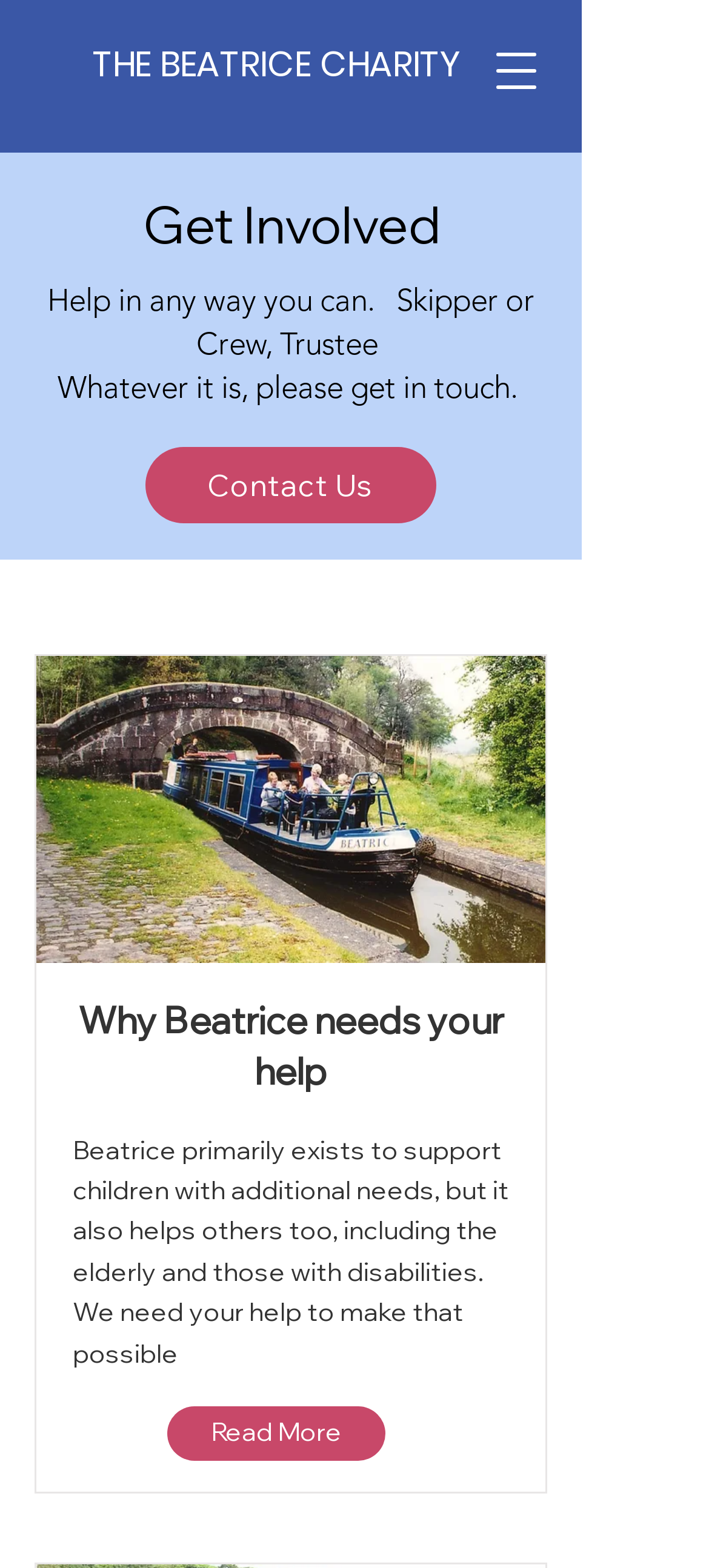What is the call to action?
Using the information from the image, provide a comprehensive answer to the question.

The webpage has a call to action, encouraging visitors to get in touch, with a link to 'Contact Us' and a message saying 'Whatever it is, please get in touch'.